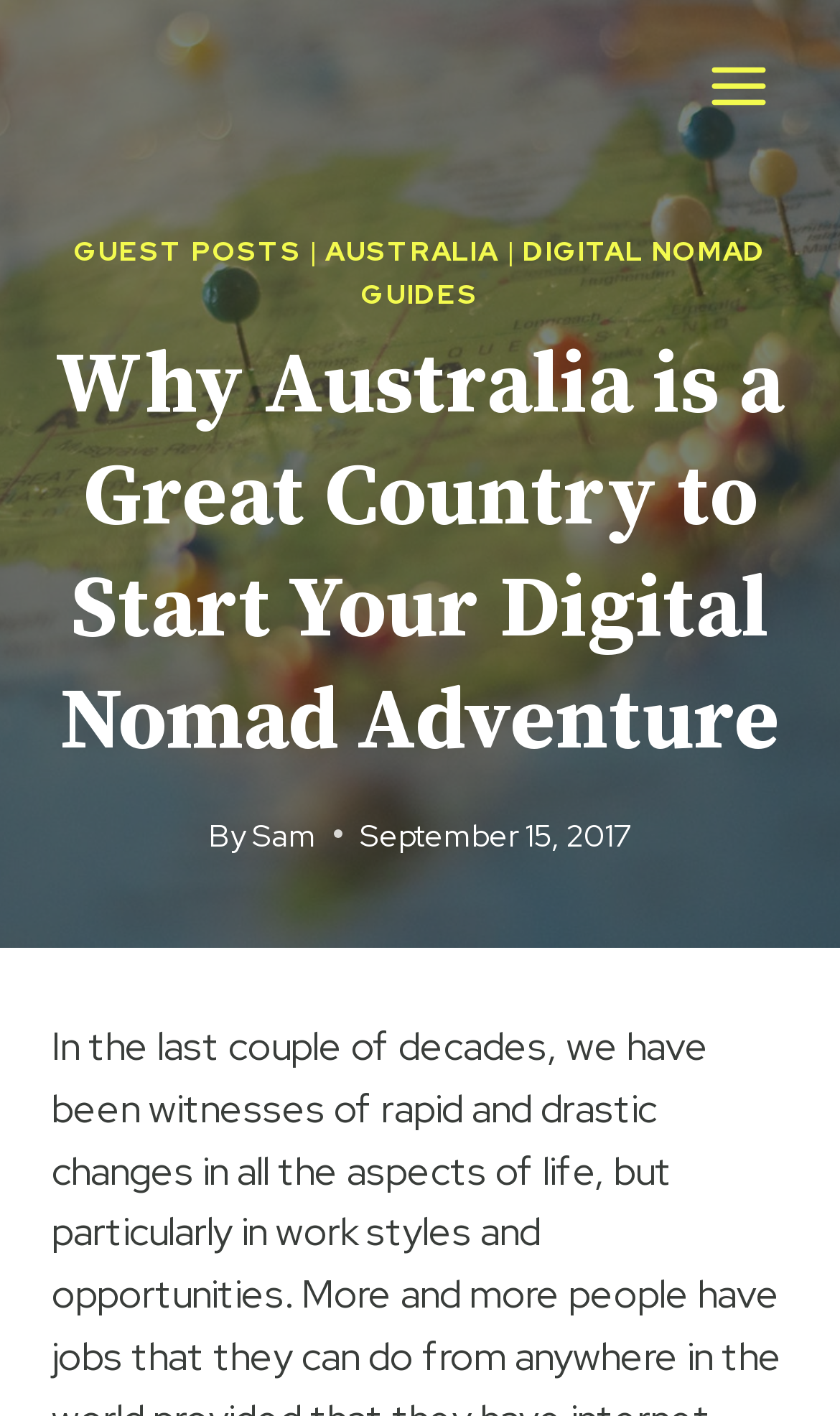Identify the bounding box coordinates for the UI element described as: "Digital Nomad Guides". The coordinates should be provided as four floats between 0 and 1: [left, top, right, bottom].

[0.43, 0.164, 0.912, 0.22]